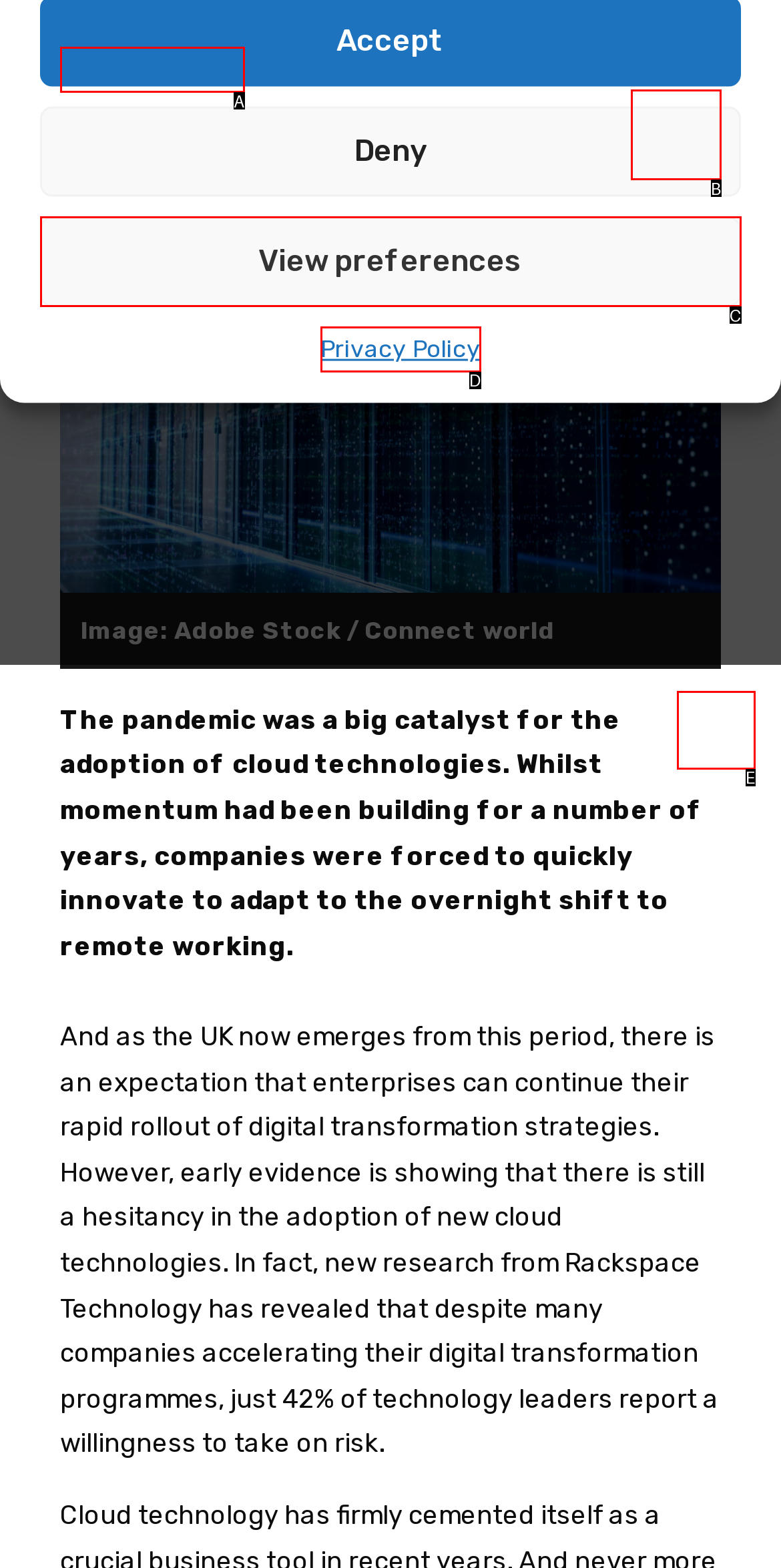Select the option that matches the description: Protein-Inhibitor Interaction Studies. Answer with the letter of the correct option directly.

None